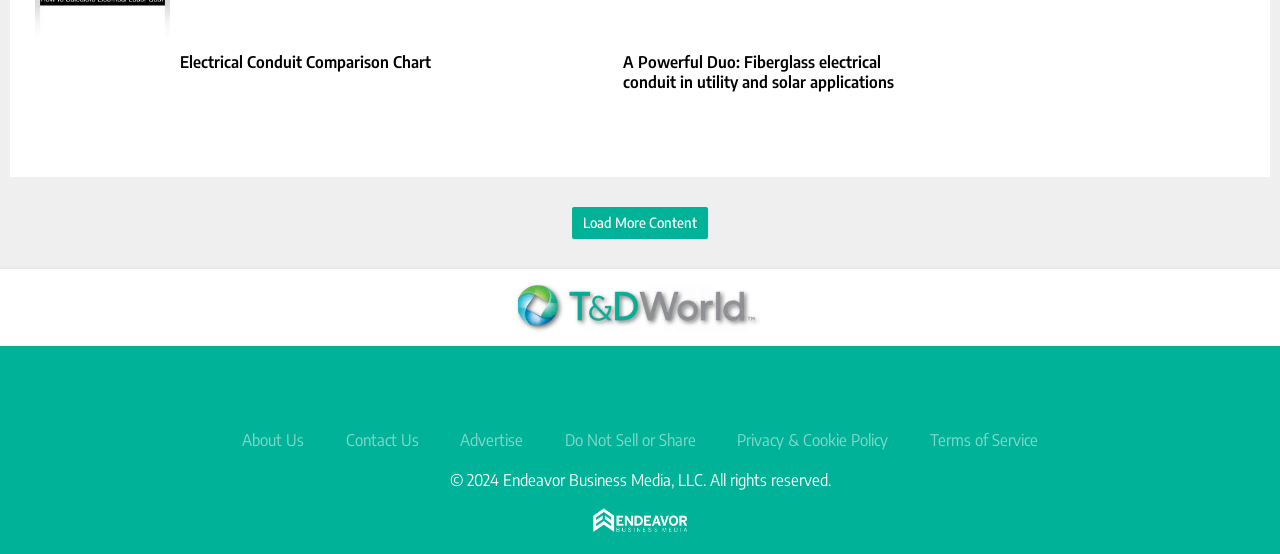What is the topic of the comparison chart?
Please provide a detailed and comprehensive answer to the question.

The topic of the comparison chart can be determined by looking at the heading 'Electrical Conduit Comparison Chart' which is a child element of the link with the same text. This suggests that the chart is comparing different types of electrical conduits.